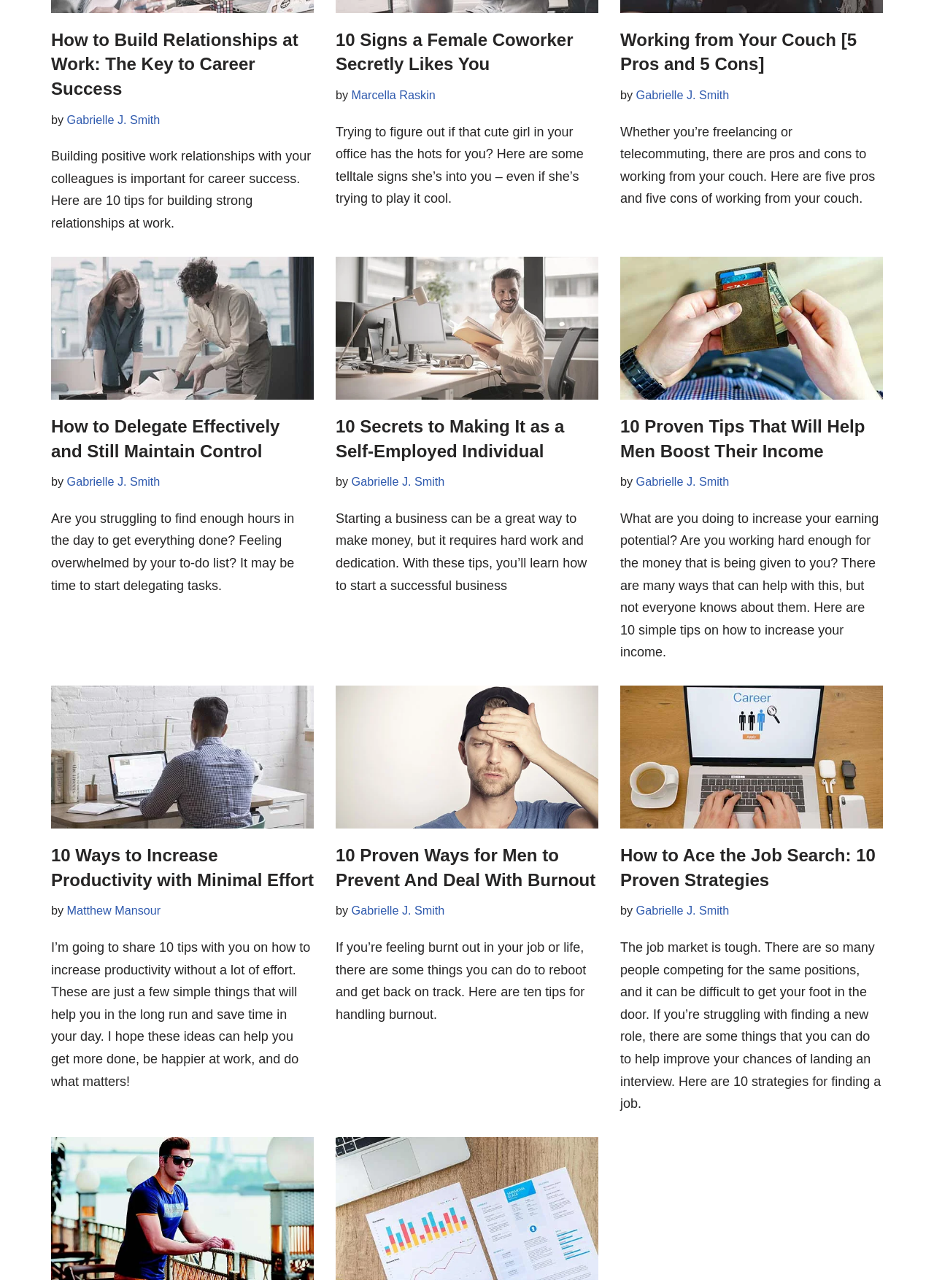Provide the bounding box coordinates of the UI element this sentence describes: "Marcella Raskin".

[0.376, 0.069, 0.466, 0.079]